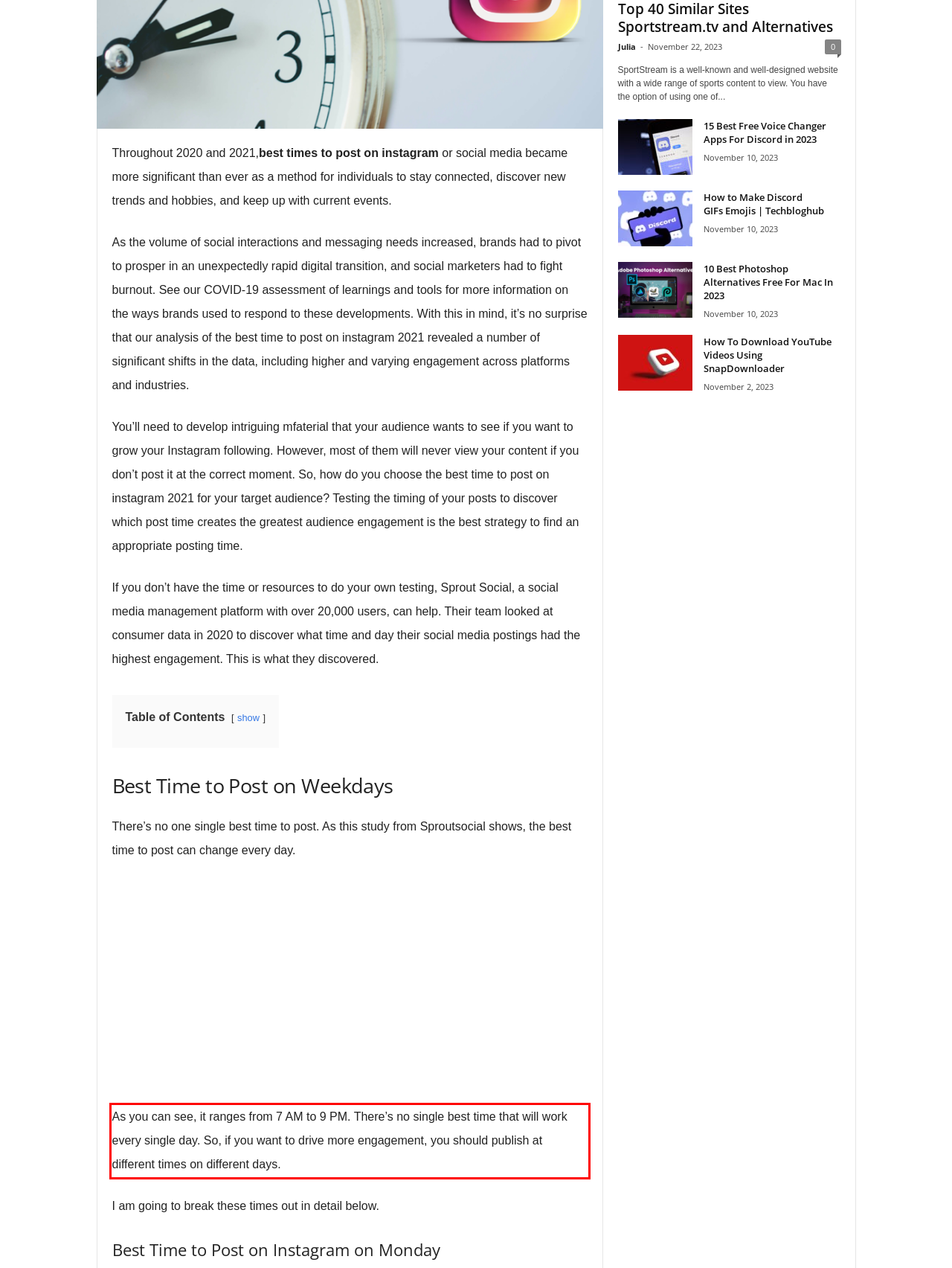Please extract the text content within the red bounding box on the webpage screenshot using OCR.

As you can see, it ranges from 7 AM to 9 PM. There’s no single best time that will work every single day. So, if you want to drive more engagement, you should publish at different times on different days.